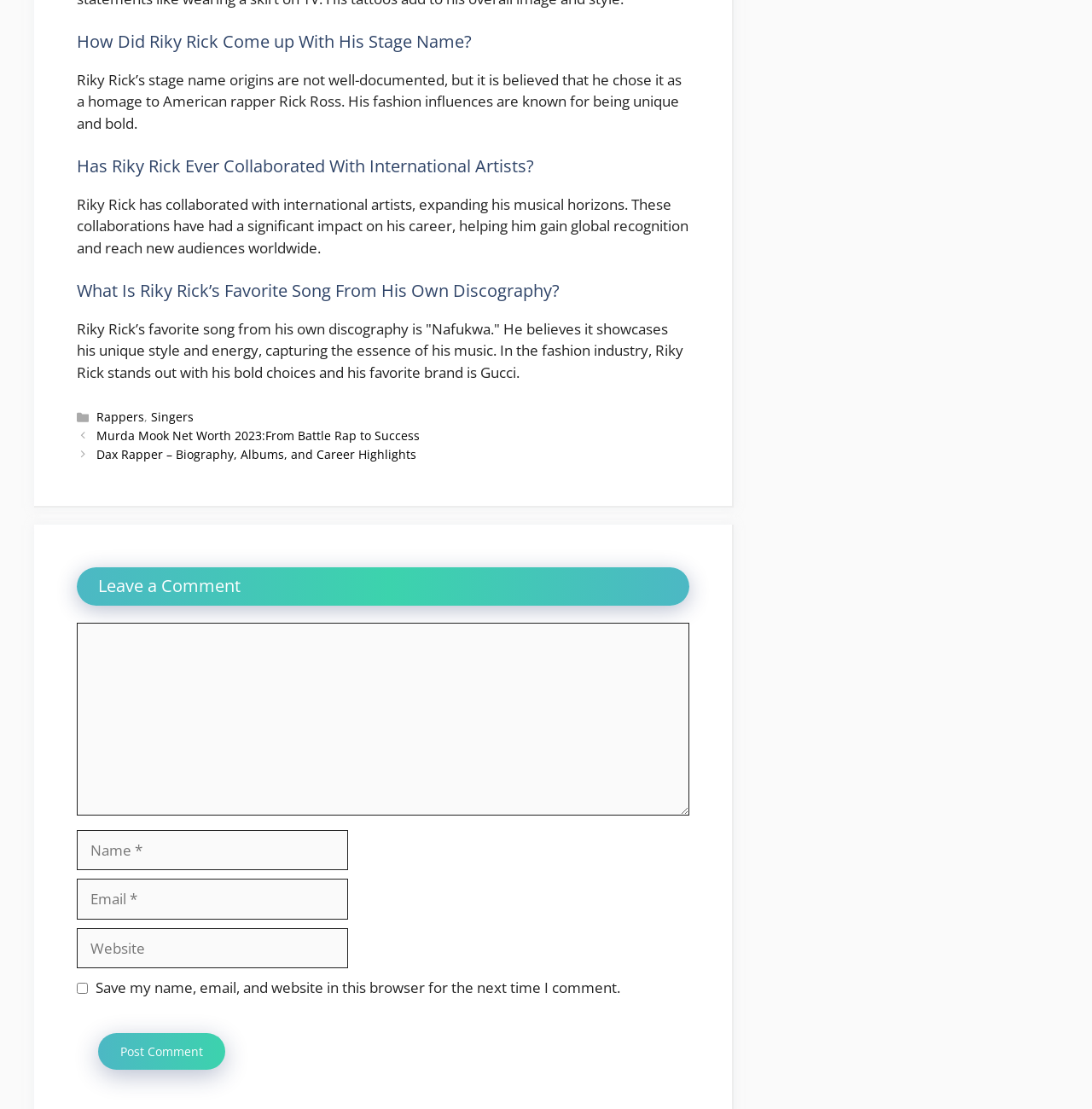What is the purpose of the 'Leave a Comment' section?
Answer the question using a single word or phrase, according to the image.

To comment on the post